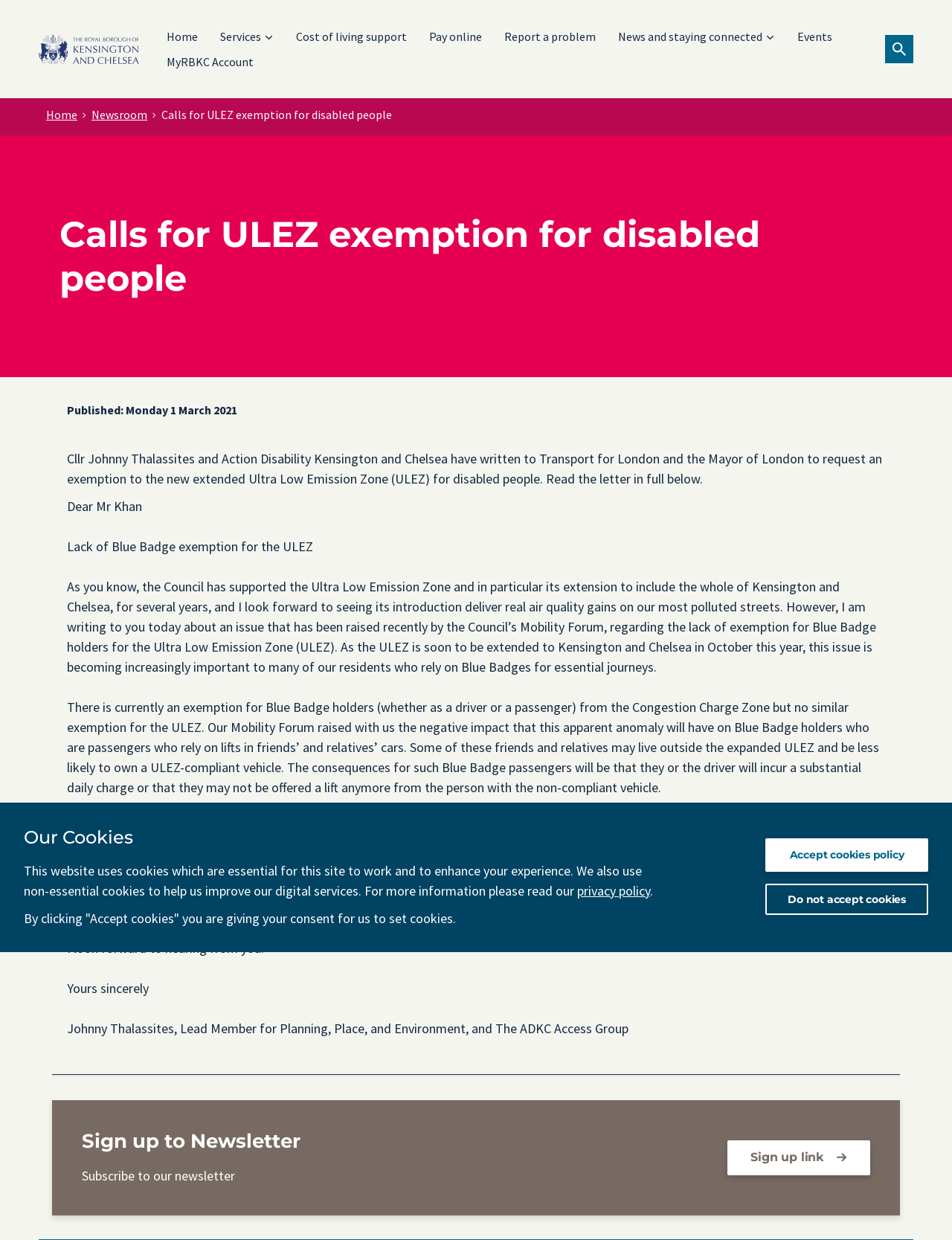Bounding box coordinates are given in the format (top-left x, top-left y, bottom-right x, bottom-right y). All values should be floating point numbers between 0 and 1. Provide the bounding box coordinate for the UI element described as: Accept cookies policy

[0.804, 0.676, 0.975, 0.703]